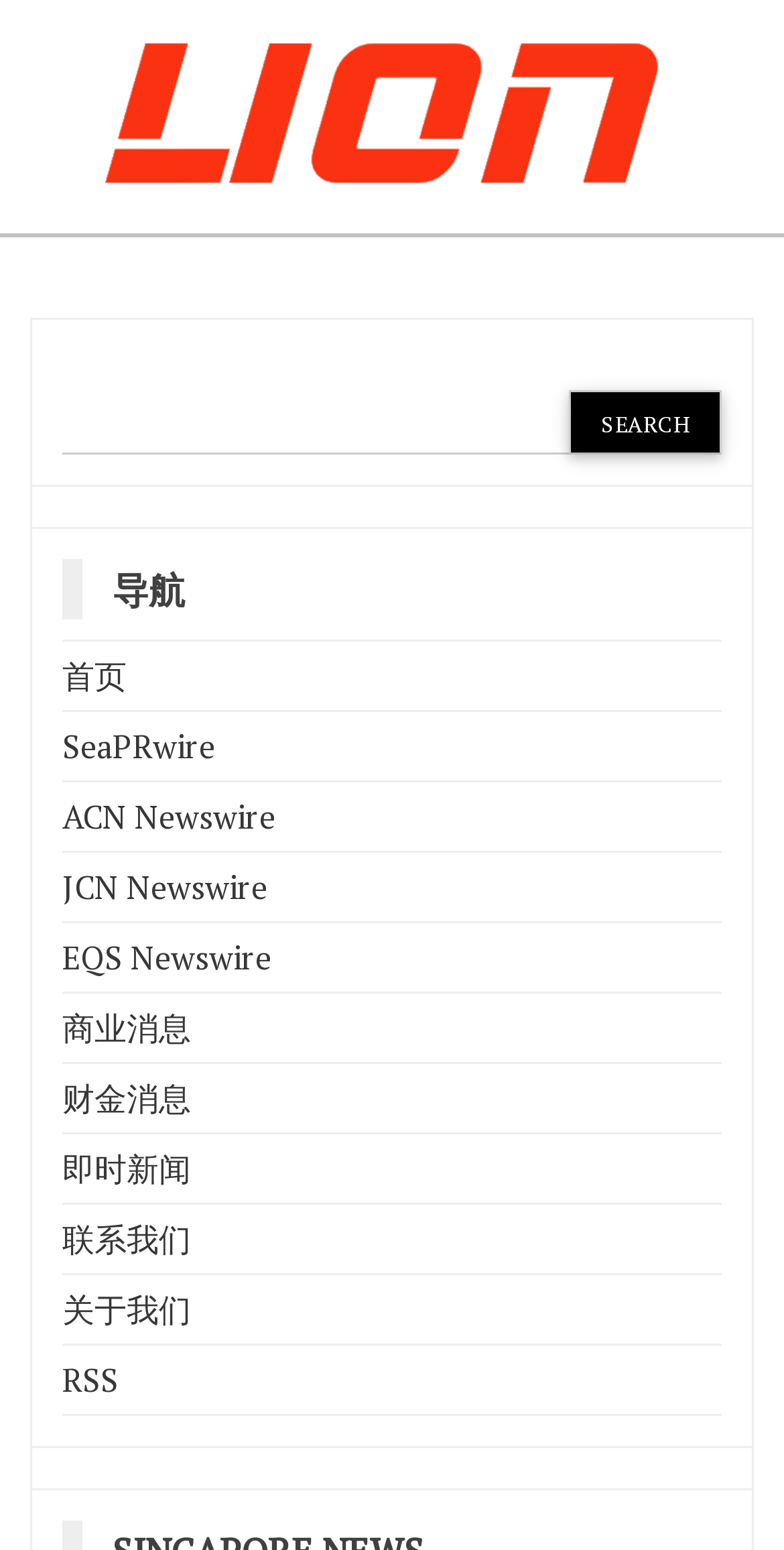Find the bounding box coordinates of the clickable element required to execute the following instruction: "Check business news". Provide the coordinates as four float numbers between 0 and 1, i.e., [left, top, right, bottom].

[0.079, 0.649, 0.244, 0.678]